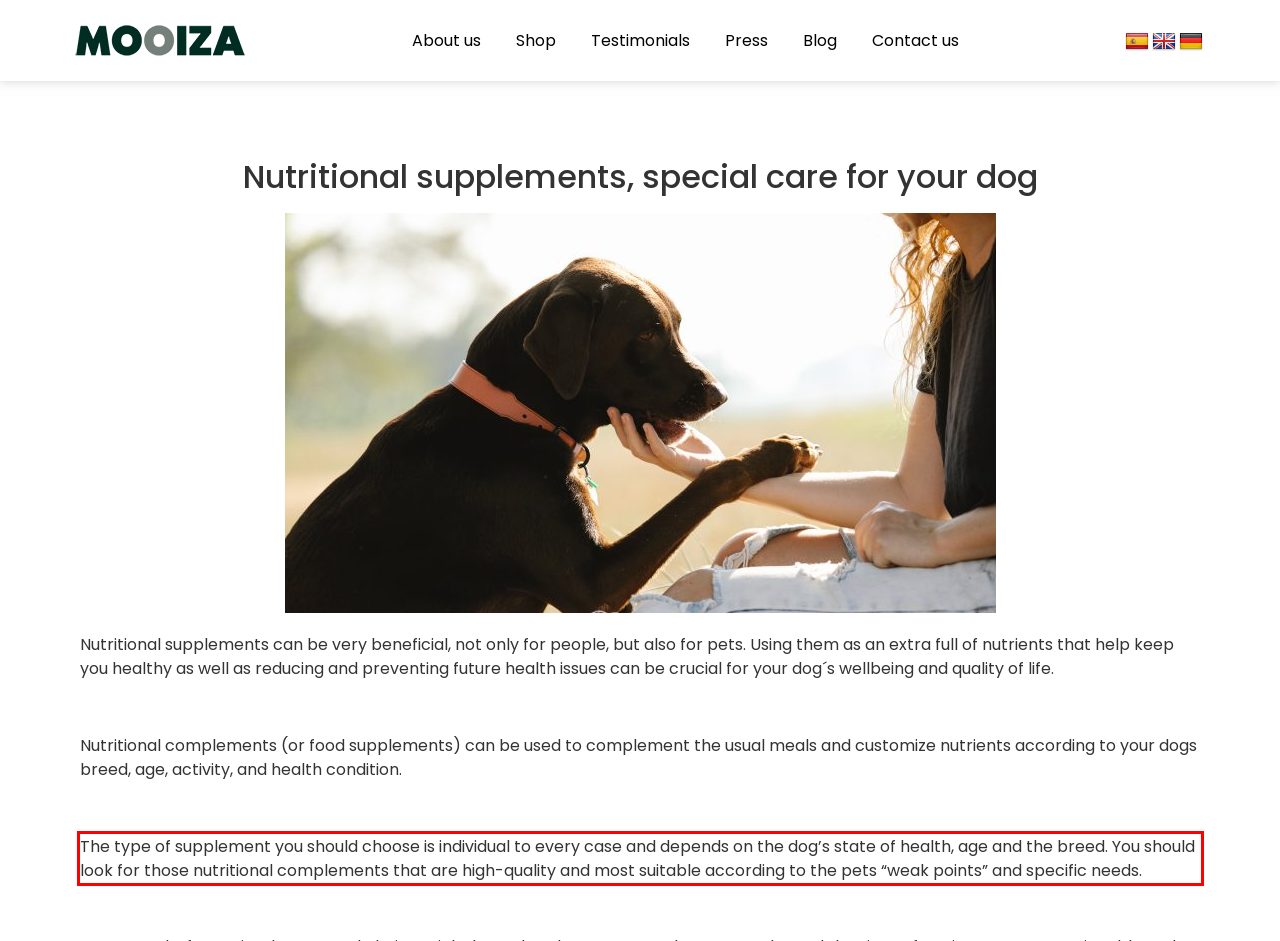From the provided screenshot, extract the text content that is enclosed within the red bounding box.

The type of supplement you should choose is individual to every case and depends on the dog’s state of health, age and the breed. You should look for those nutritional complements that are high-quality and most suitable according to the pets “weak points” and specific needs.